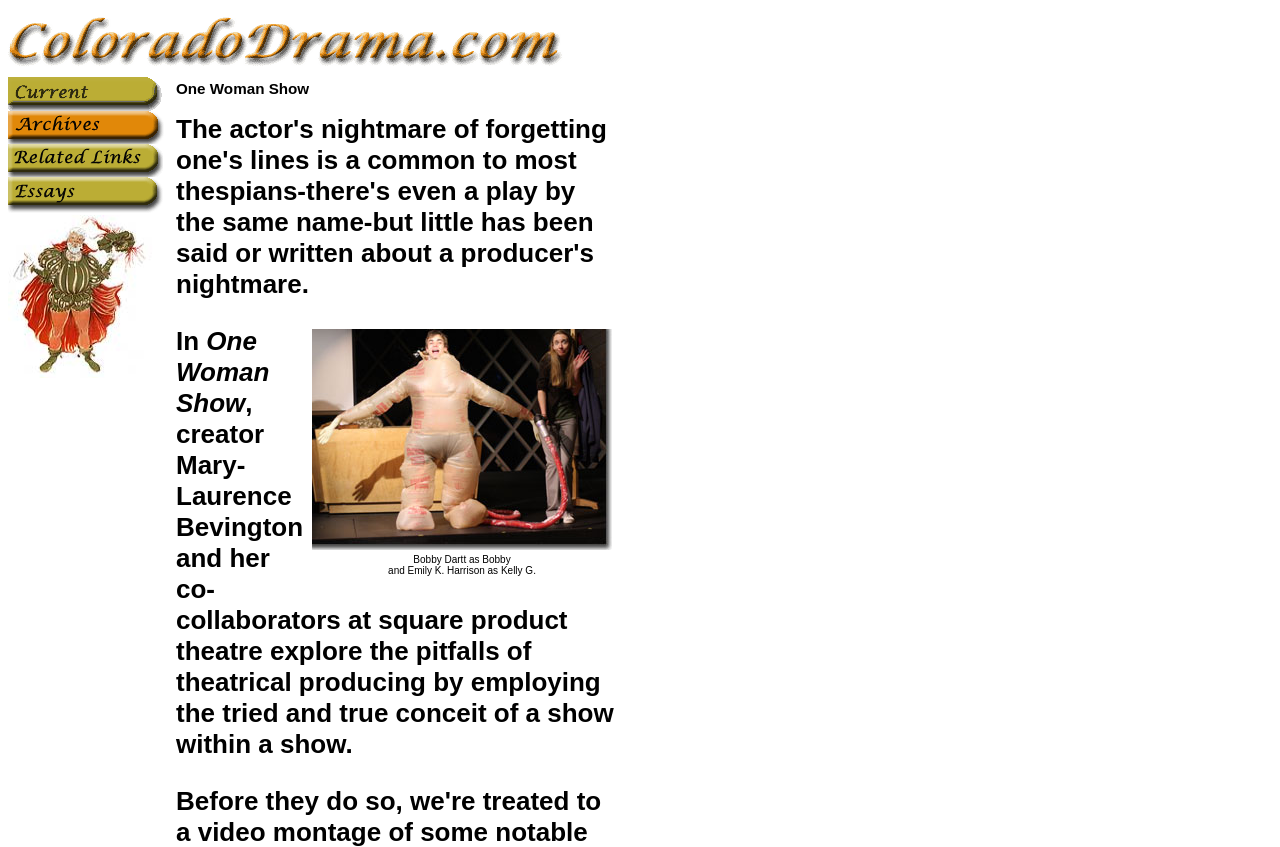Detail the various sections and features of the webpage.

The webpage is about ColoradoDrama.com, a website related to drama and theater. At the top, there are two images side by side, taking up about half of the screen width. Below these images, there are four links, each with an accompanying image, arranged vertically. The links are labeled "archive", "links", "essays", and they are positioned on the left side of the page.

To the right of the links, there is a heading titled "One Woman Show". Below the heading, there is a table with two rows, each containing an image and a description of a theatrical performance, featuring Bobby Dartt as Bobby and Emily K. Harrison as Kelly G. The images are positioned on the left side of the table cells, with the descriptions on the right.

Above the table, there are three lines of text. The first line reads "In", the second line is the title "One Woman Show", and the third line is a paragraph describing the show, which explores the pitfalls of theatrical producing through a show within a show concept.